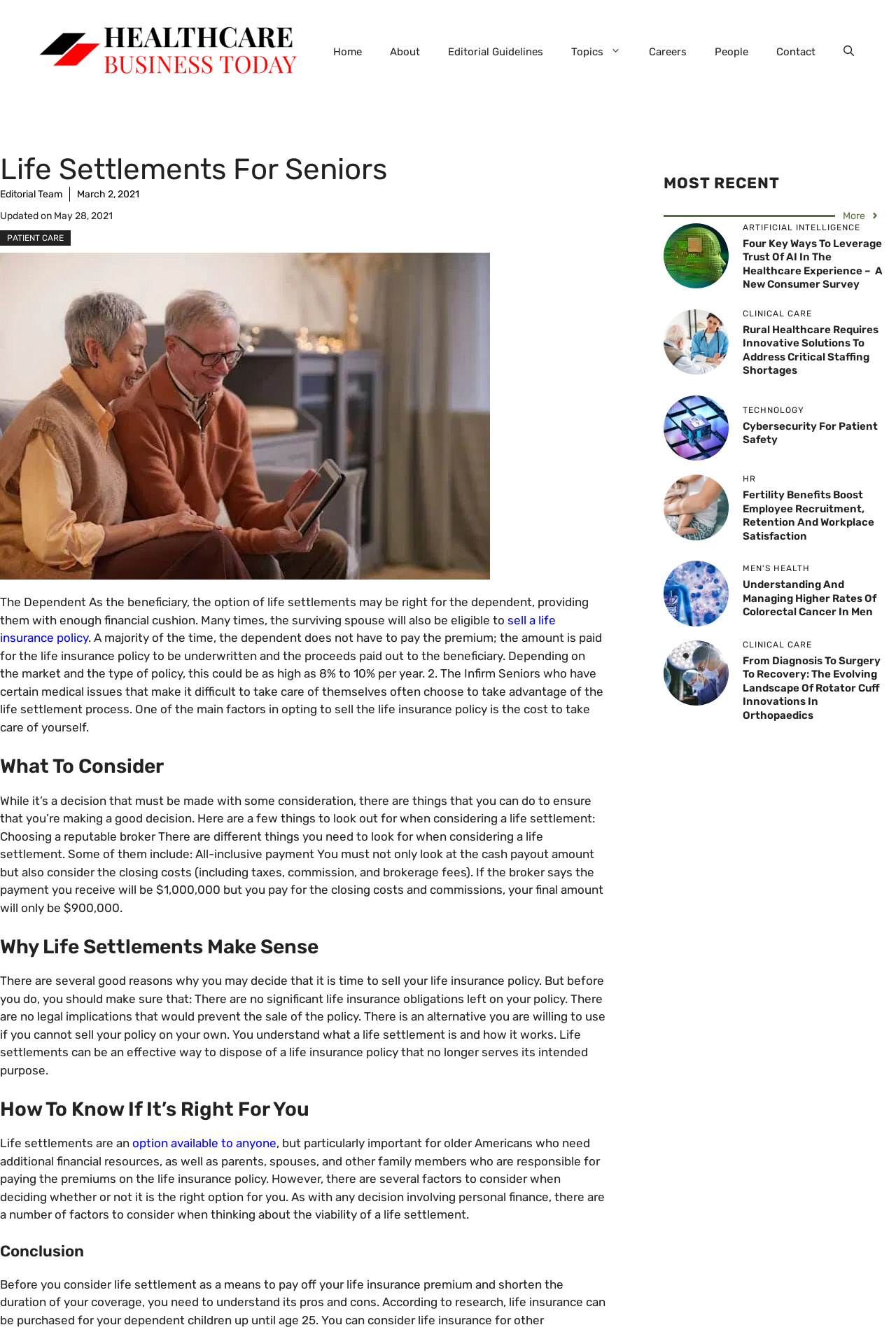Who may benefit from a life settlement?
Respond with a short answer, either a single word or a phrase, based on the image.

Older Americans